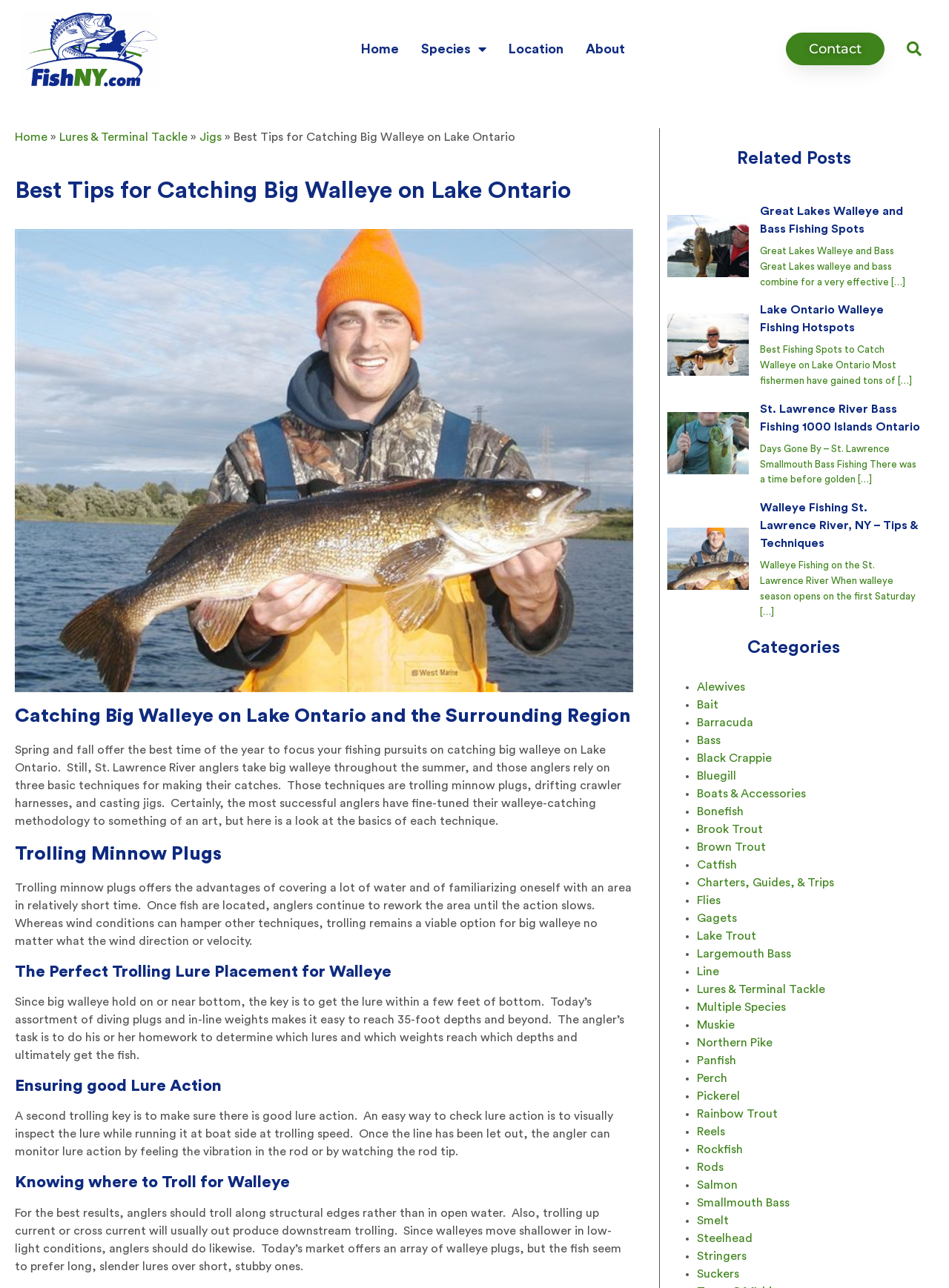What is the text of the webpage's headline?

Best Tips for Catching Big Walleye on Lake Ontario